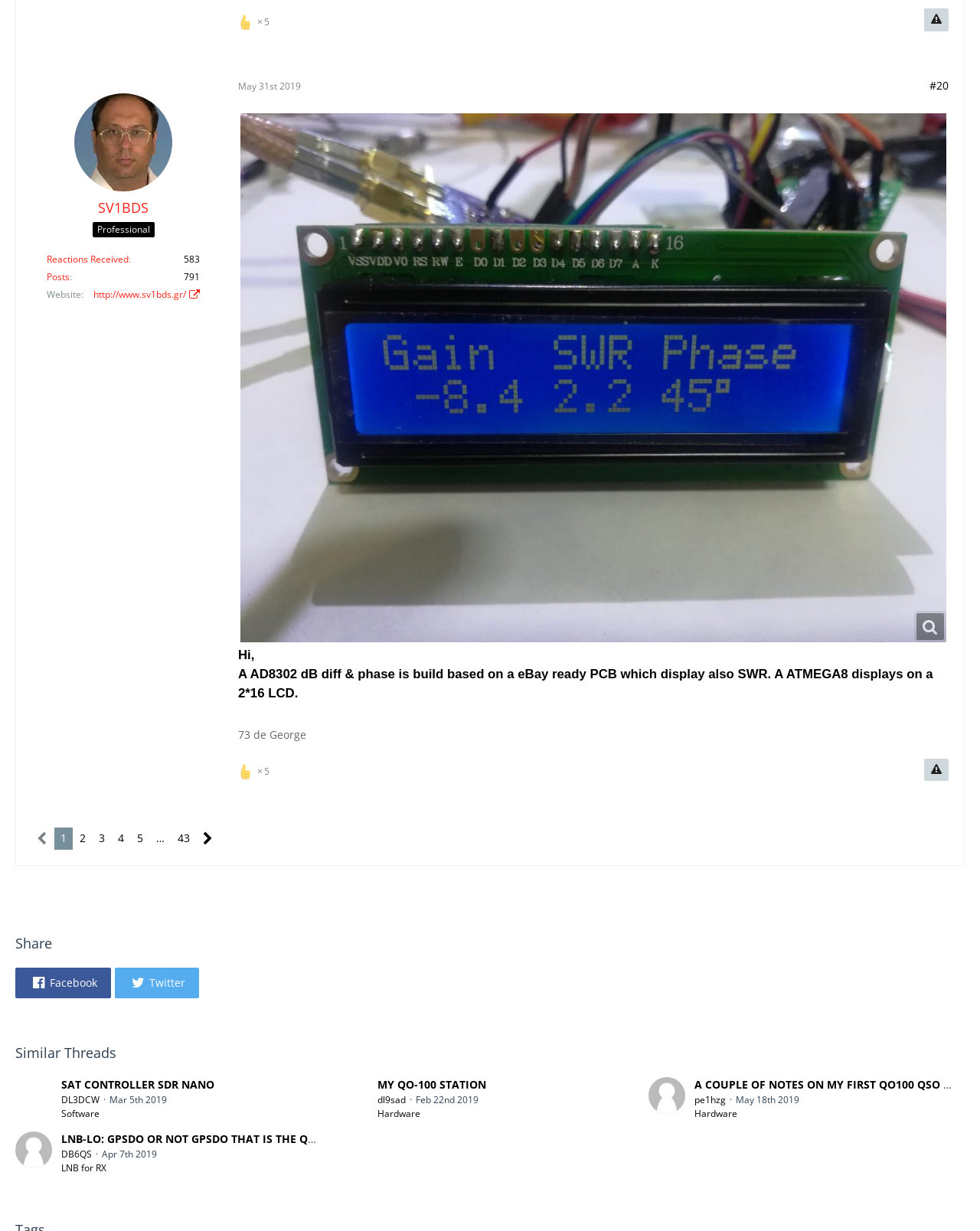What is the date of the post 'A AD8302 dB diff & phase is build based on a eBay ready PCB which display also SWR. A ATMEGA8 displays on a 2*16 LCD.'?
Using the information from the image, provide a comprehensive answer to the question.

I found the date of the post by looking at the link 'May 31st 2019' with the time '5:03 am' next to it.